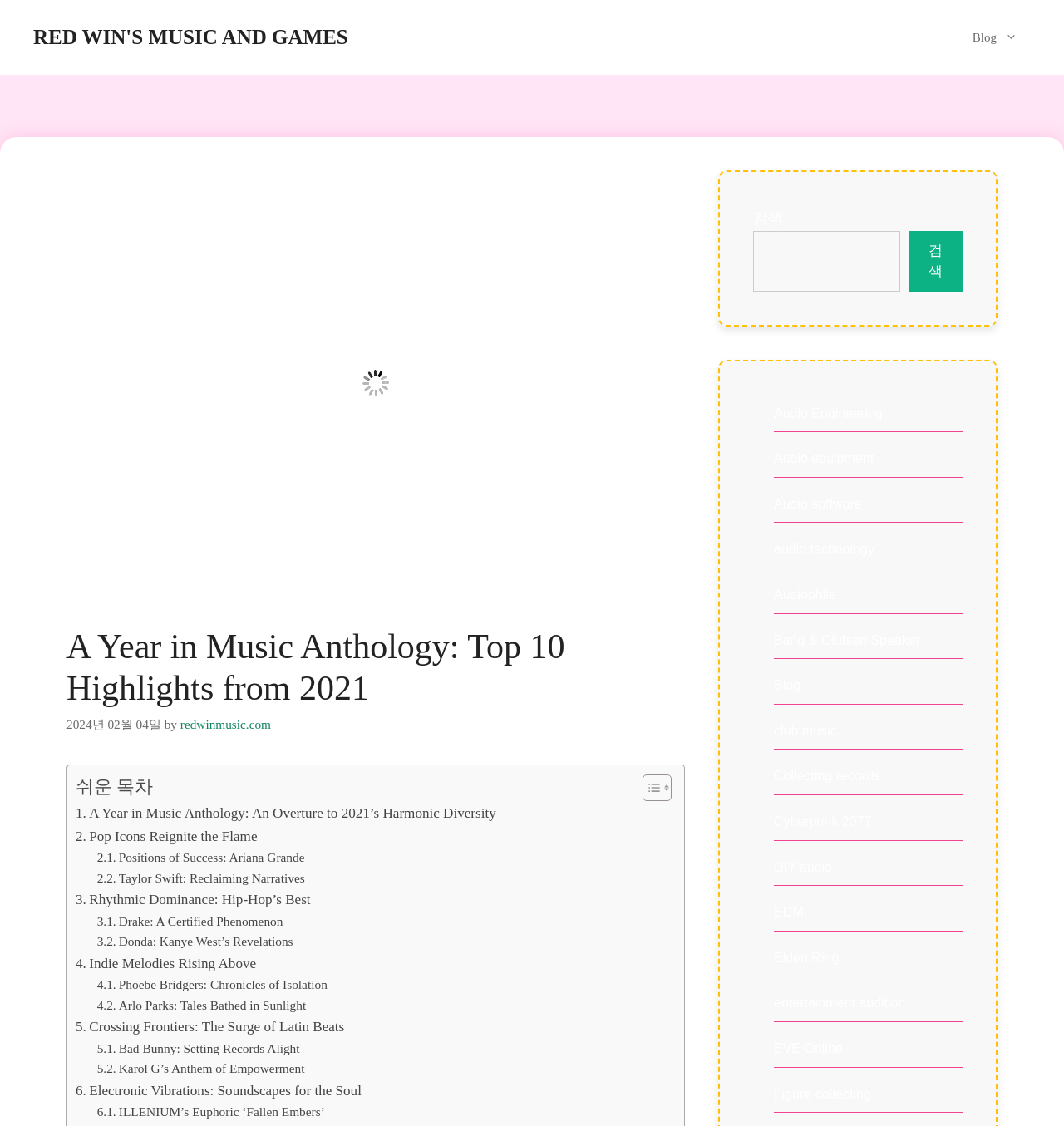Identify the bounding box coordinates of the region that needs to be clicked to carry out this instruction: "Click the 'Toggle Table of Content' link". Provide these coordinates as four float numbers ranging from 0 to 1, i.e., [left, top, right, bottom].

[0.592, 0.687, 0.627, 0.712]